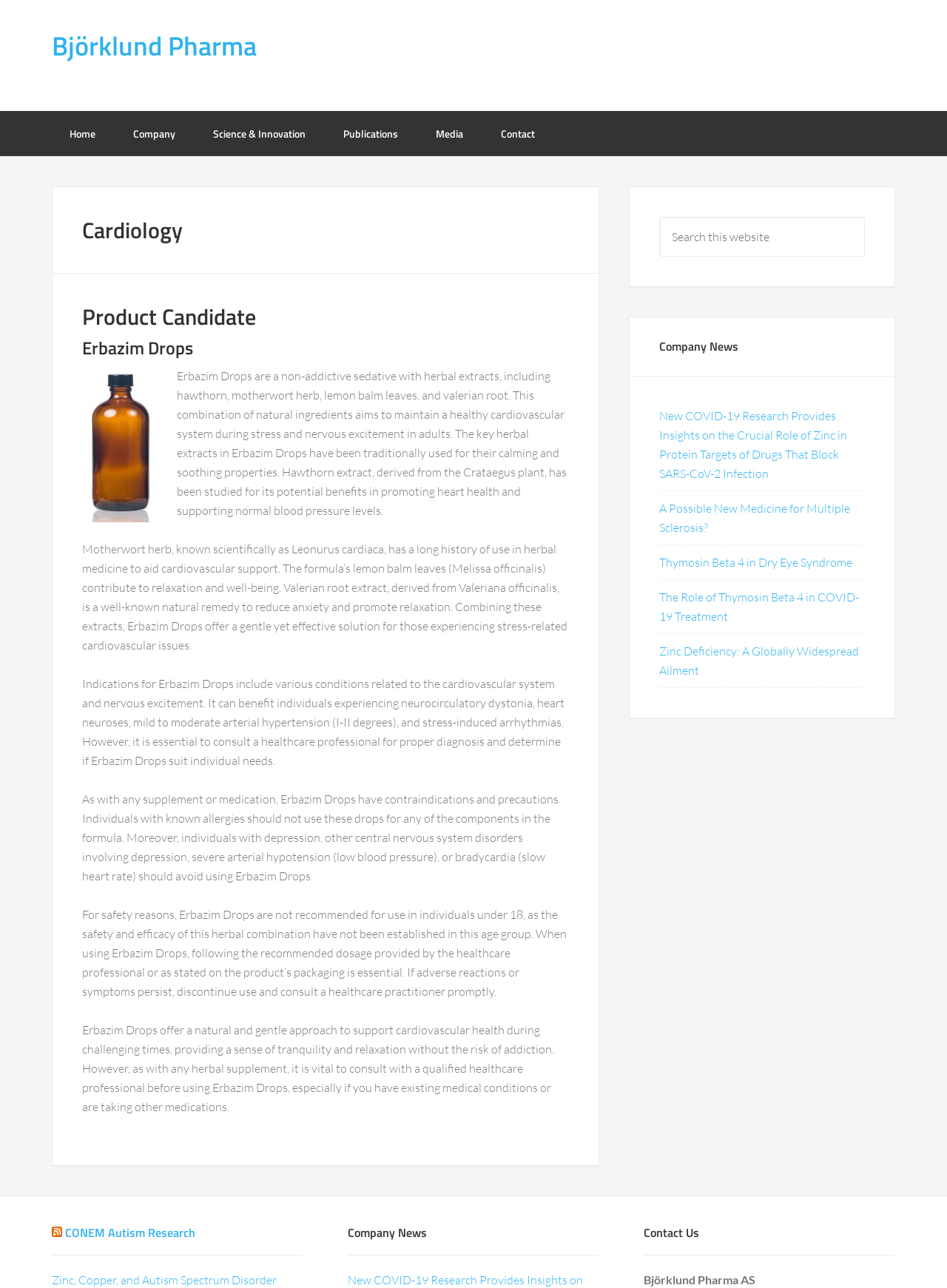For the given element description Philology as tool, determine the bounding box coordinates of the UI element. The coordinates should follow the format (top-left x, top-left y, bottom-right x, bottom-right y) and be within the range of 0 to 1.

None